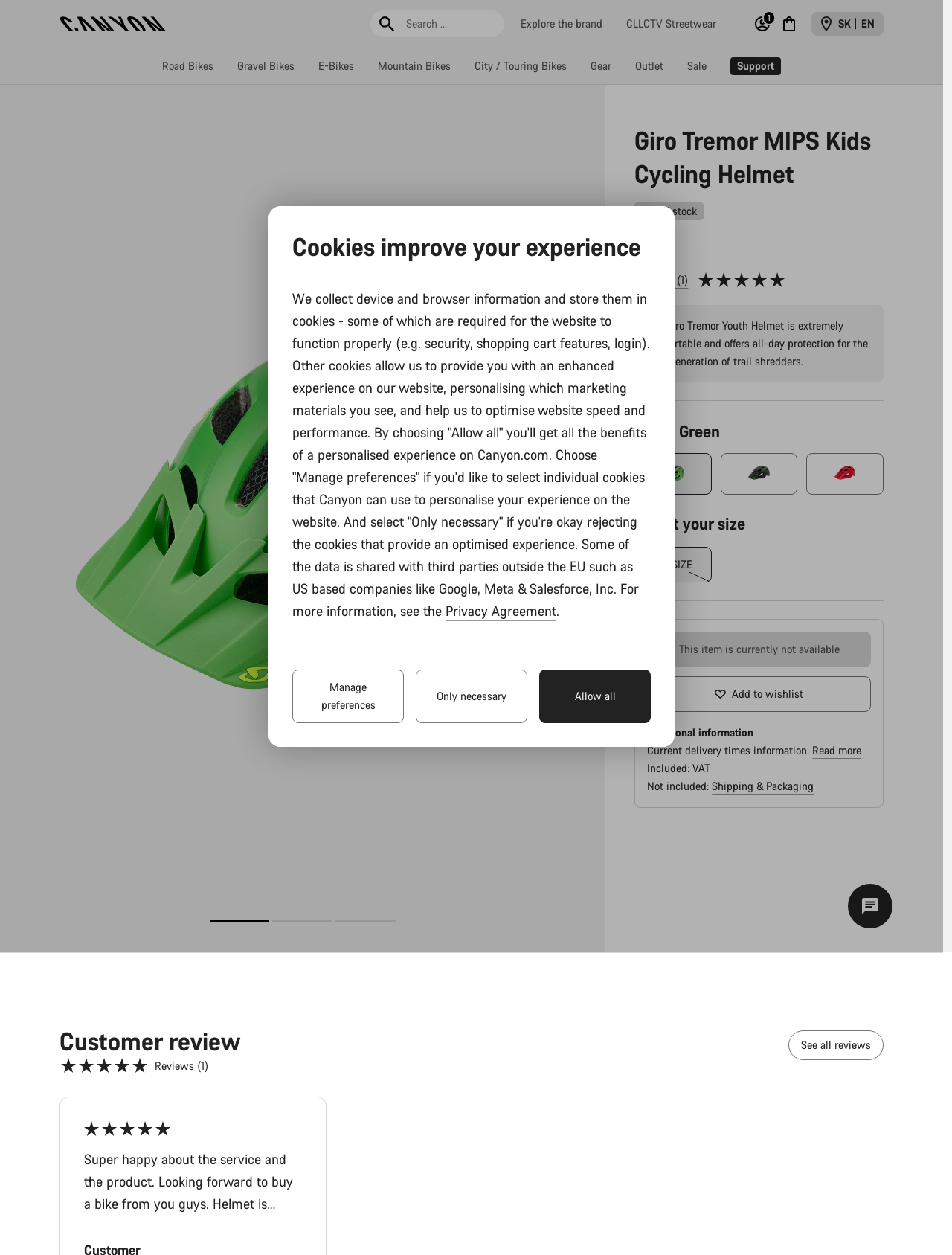Pinpoint the bounding box coordinates of the element to be clicked to execute the instruction: "Click on the 'Search' button".

None